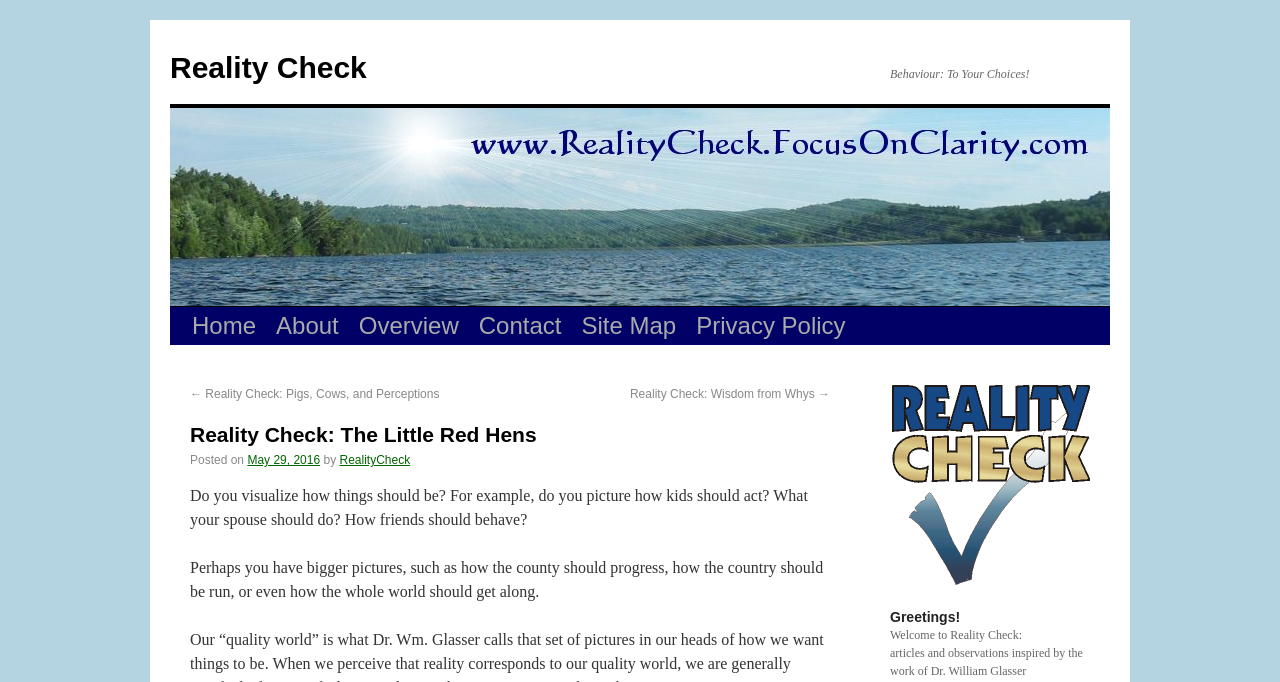Determine the bounding box coordinates of the region to click in order to accomplish the following instruction: "read terms of use". Provide the coordinates as four float numbers between 0 and 1, specifically [left, top, right, bottom].

None